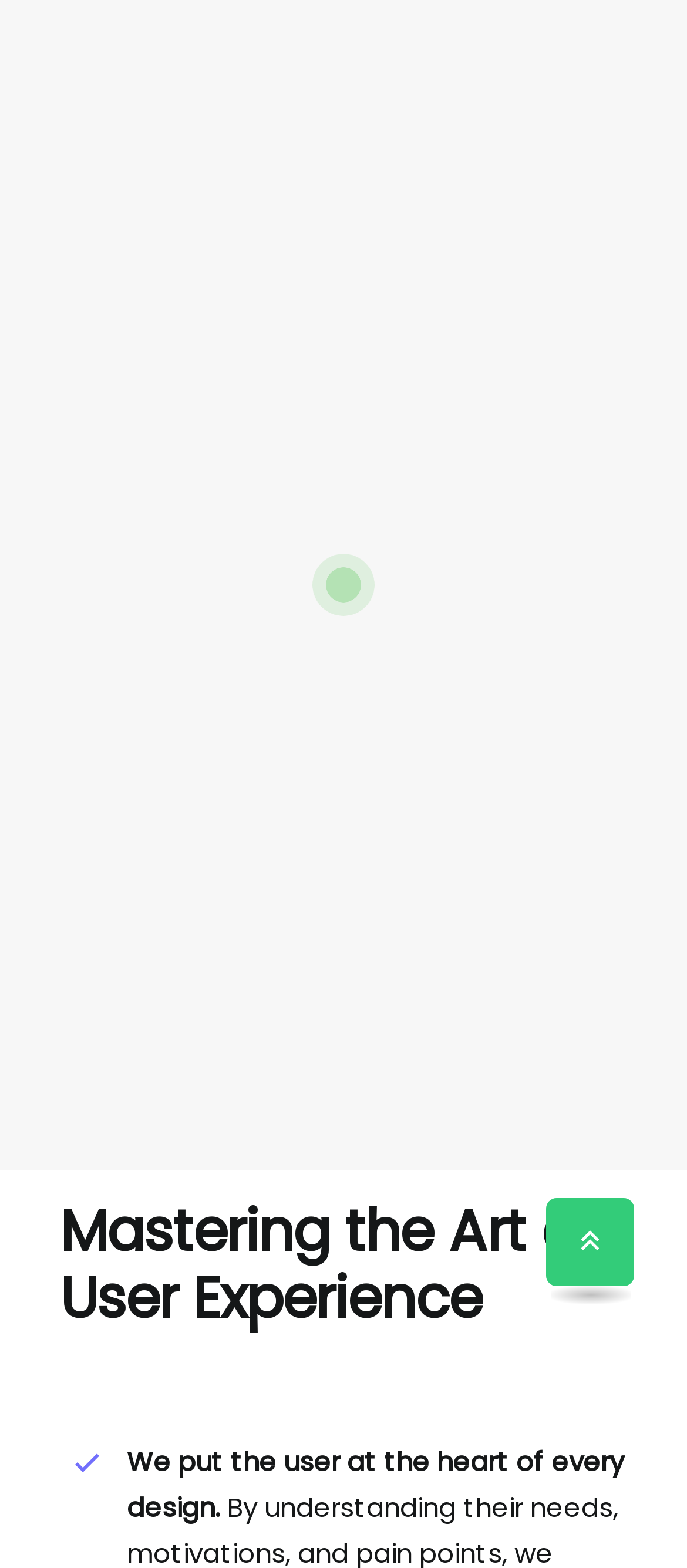What is the main theme of the webpage?
Using the image, give a concise answer in the form of a single word or short phrase.

UI/UX design